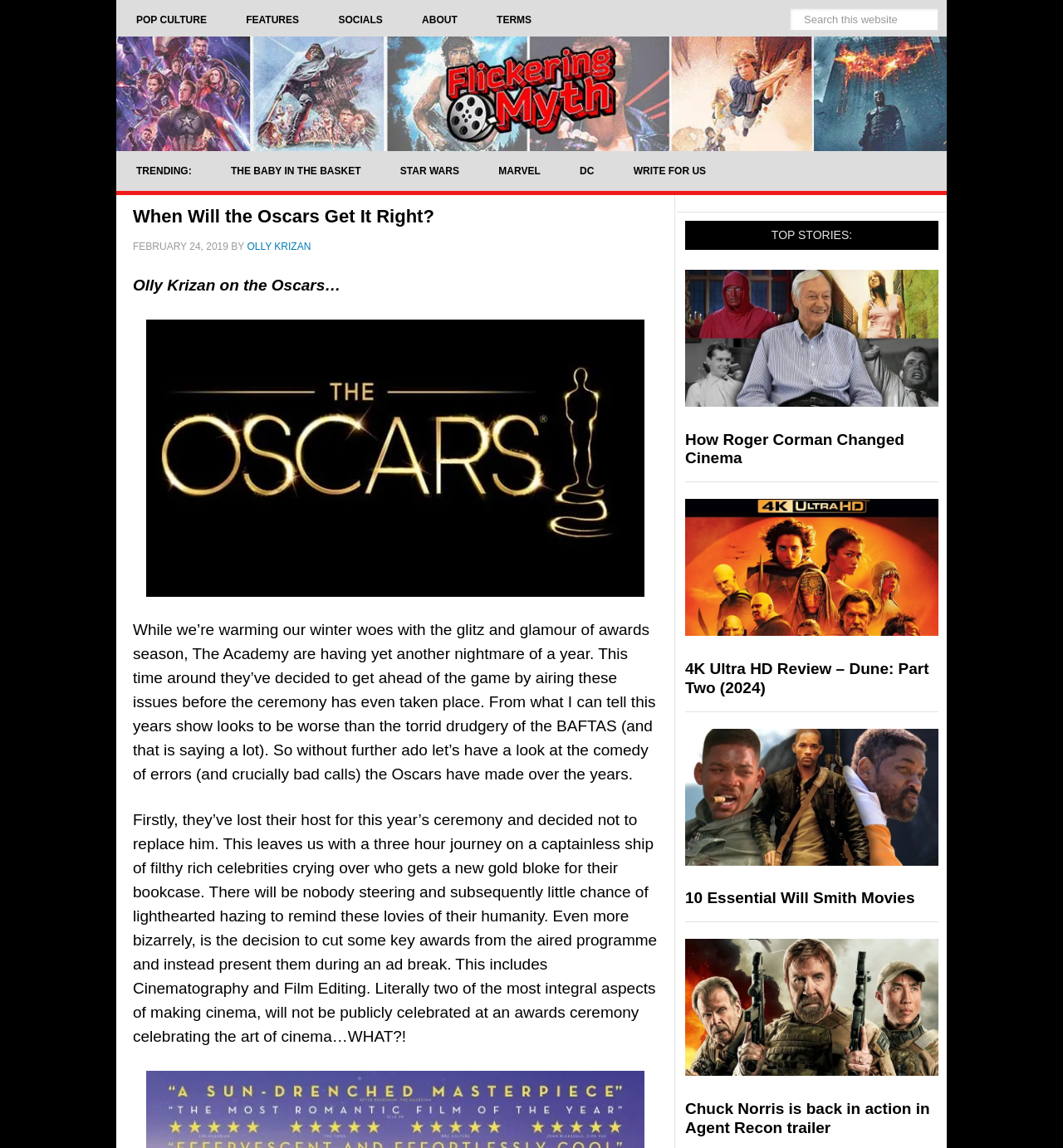Based on what you see in the screenshot, provide a thorough answer to this question: What is the purpose of the search box?

The search box is located at the top right corner of the webpage, and it has a placeholder text 'Search this website'. This indicates that the purpose of the search box is to allow users to search for content within the website.